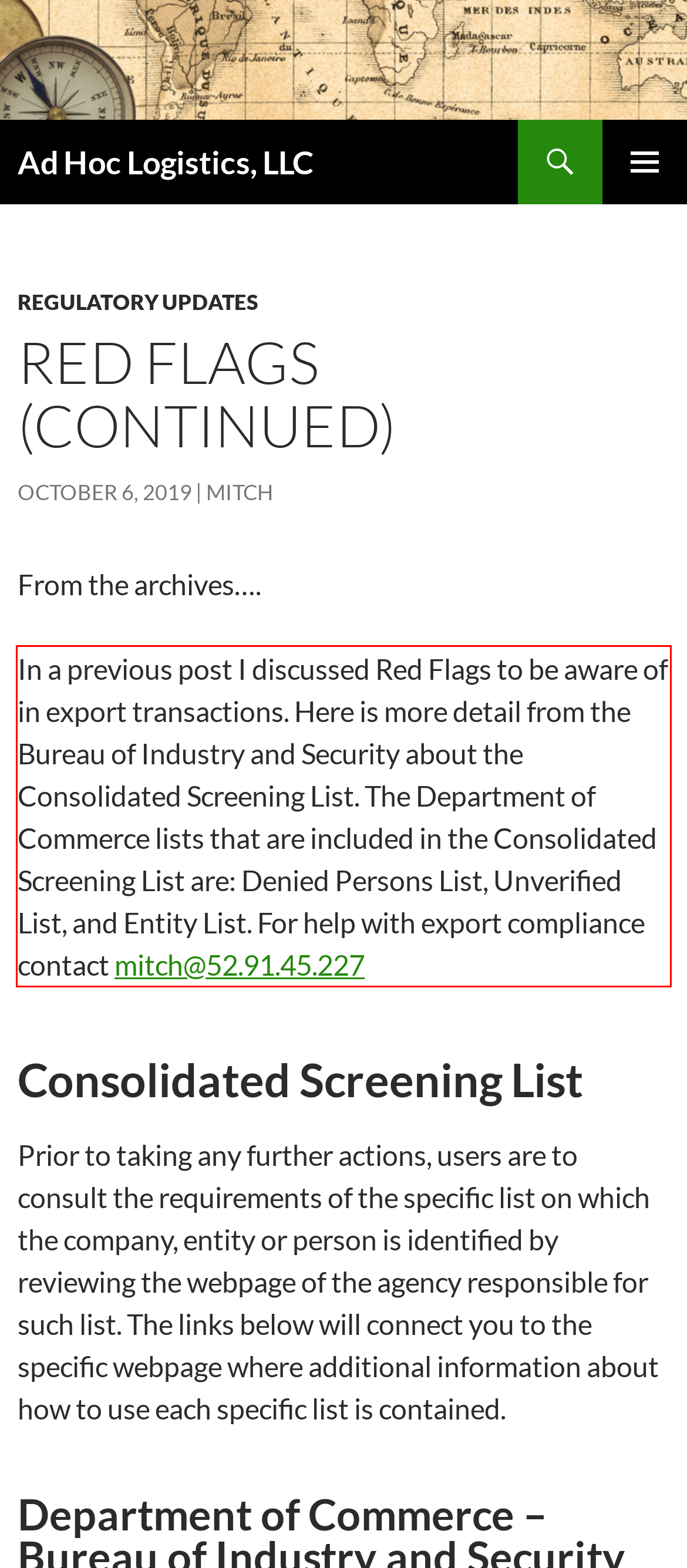Given the screenshot of a webpage, identify the red rectangle bounding box and recognize the text content inside it, generating the extracted text.

In a previous post I discussed Red Flags to be aware of in export transactions. Here is more detail from the Bureau of Industry and Security about the Consolidated Screening List. The Department of Commerce lists that are included in the Consolidated Screening List are: Denied Persons List, Unverified List, and Entity List. For help with export compliance contact mitch@52.91.45.227